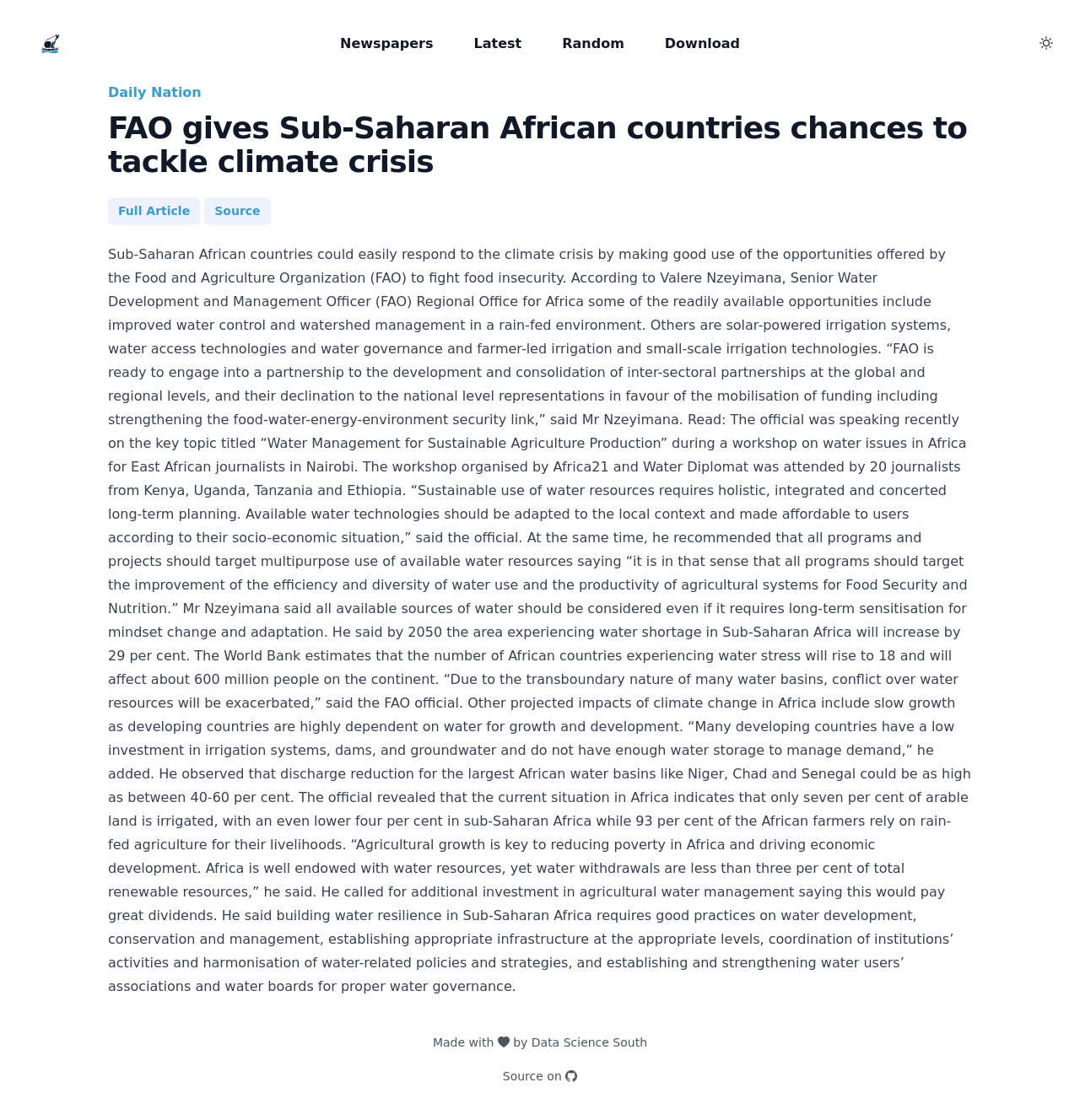Can you locate the main headline on this webpage and provide its text content?

FAO gives Sub-Saharan African countries chances to tackle climate crisis